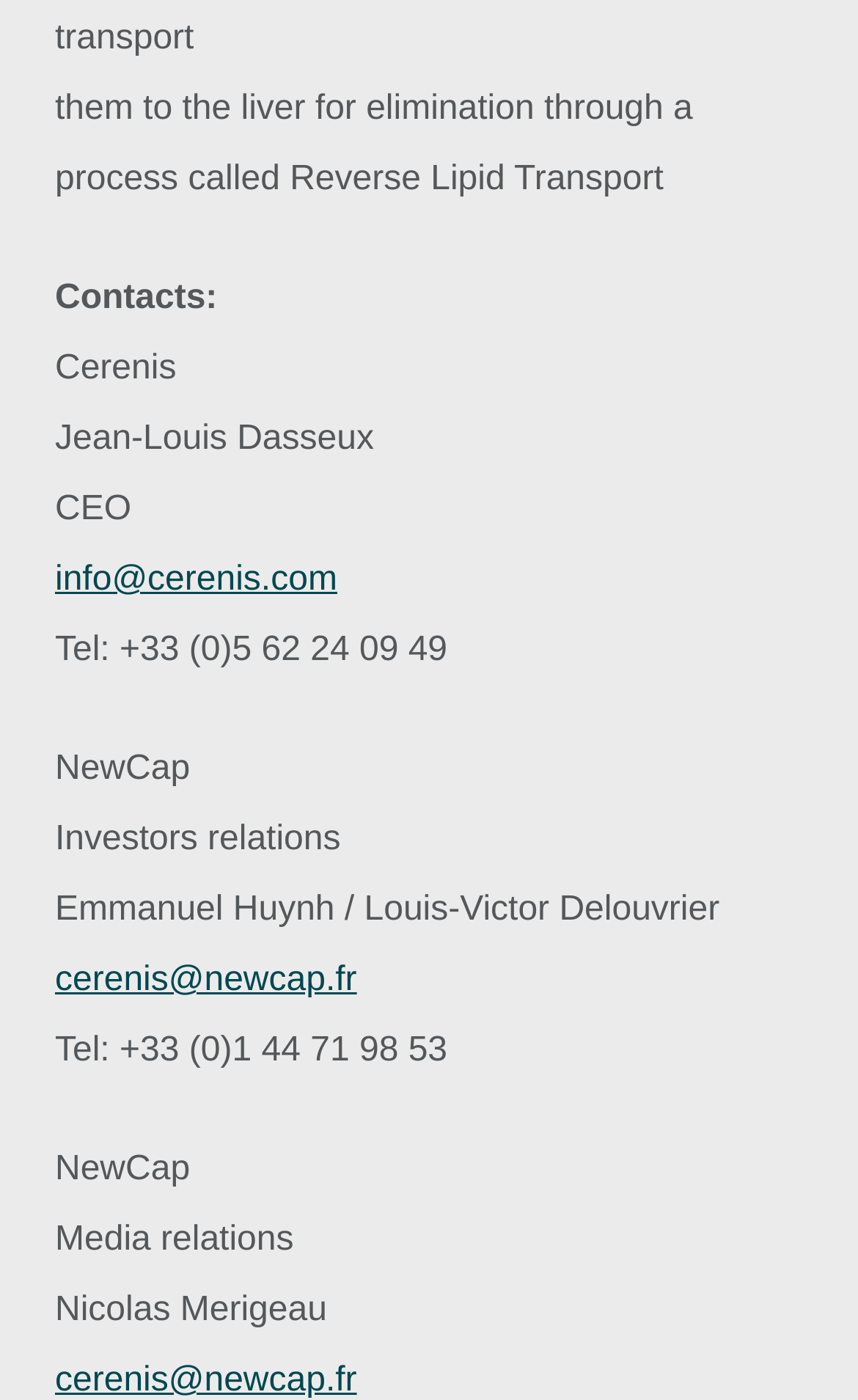Please respond to the question with a concise word or phrase:
What company is responsible for investors relations?

NewCap